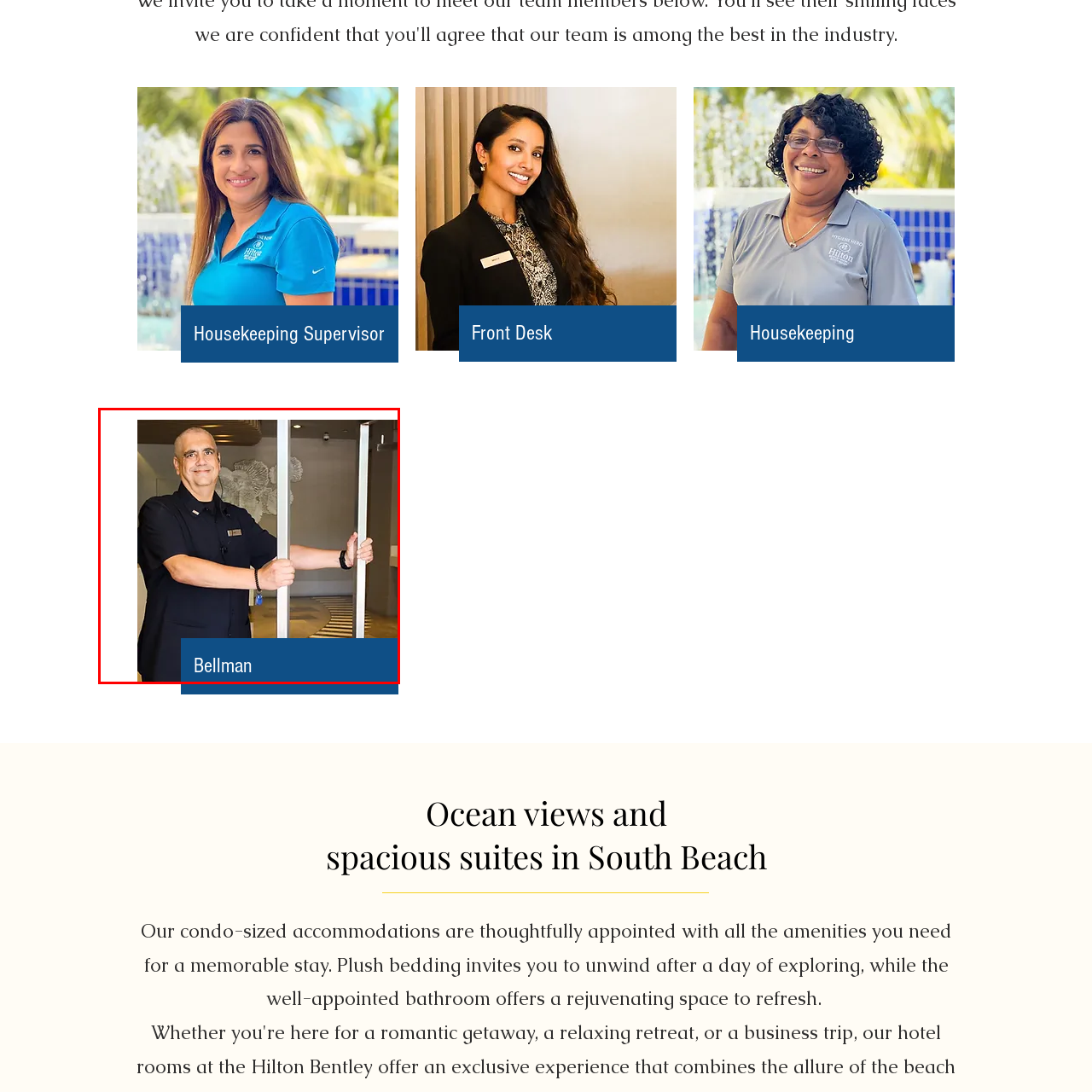Provide a comprehensive description of the image highlighted by the red bounding box.

The image features a friendly bellman standing inside a modern hotel lobby, smiling warmly at the camera. He is positioned near a set of sliding glass doors, which he is holding open, showcasing his welcoming demeanor. The bellman is dressed in a smart, black uniform, complete with a name badge, emphasizing his role in providing hospitality. The background is thoughtfully designed, featuring stylish decor that enhances the contemporary ambiance of the space. A prominent blue panel at the bottom of the image displays the word "Bellman," indicating his title and role within the hotel's service team. The overall atmosphere conveys a sense of professionalism and warmth, inviting guests to feel at home.